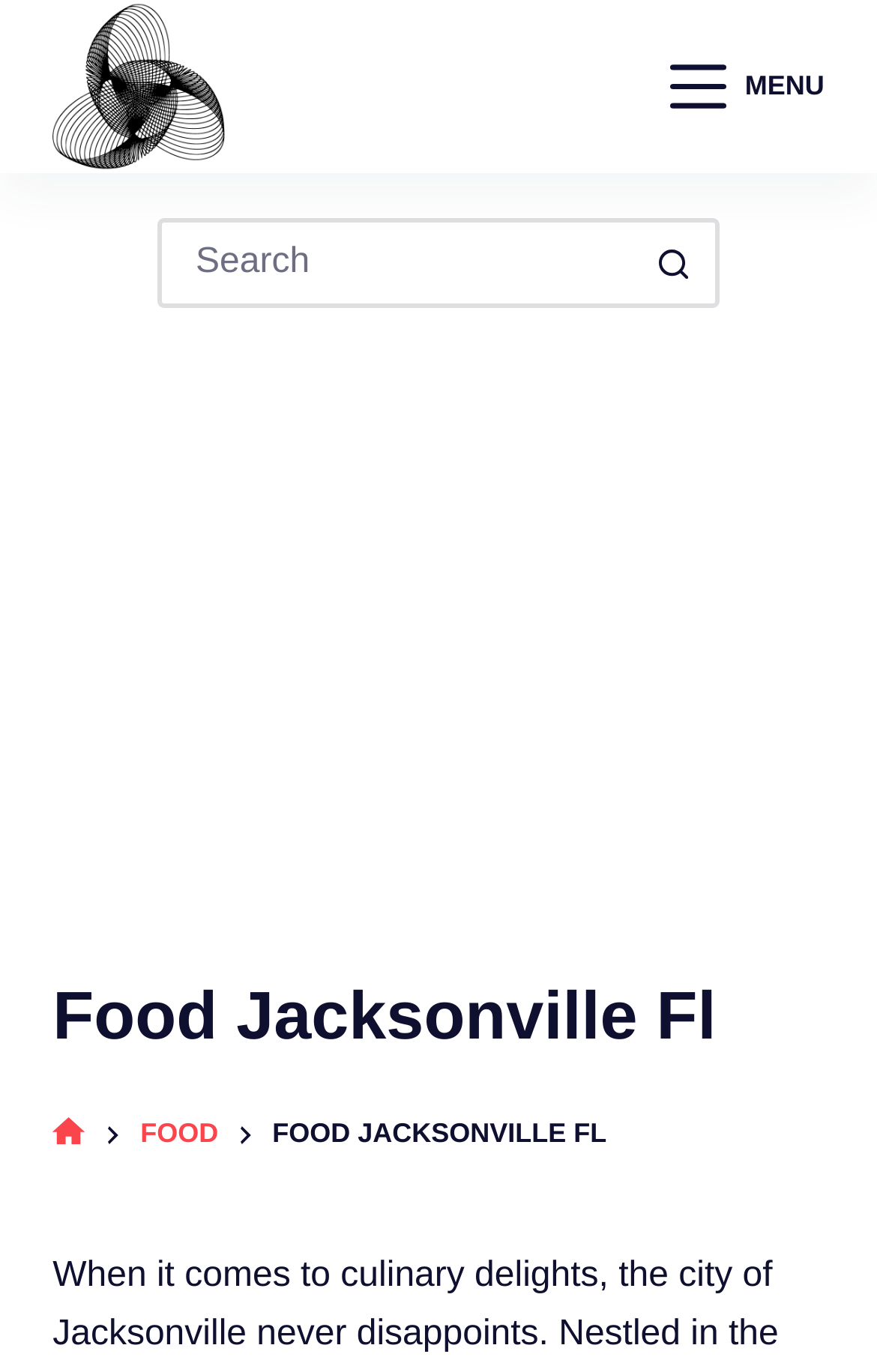Provide a single word or phrase to answer the given question: 
Is there a search function on this webpage?

Yes